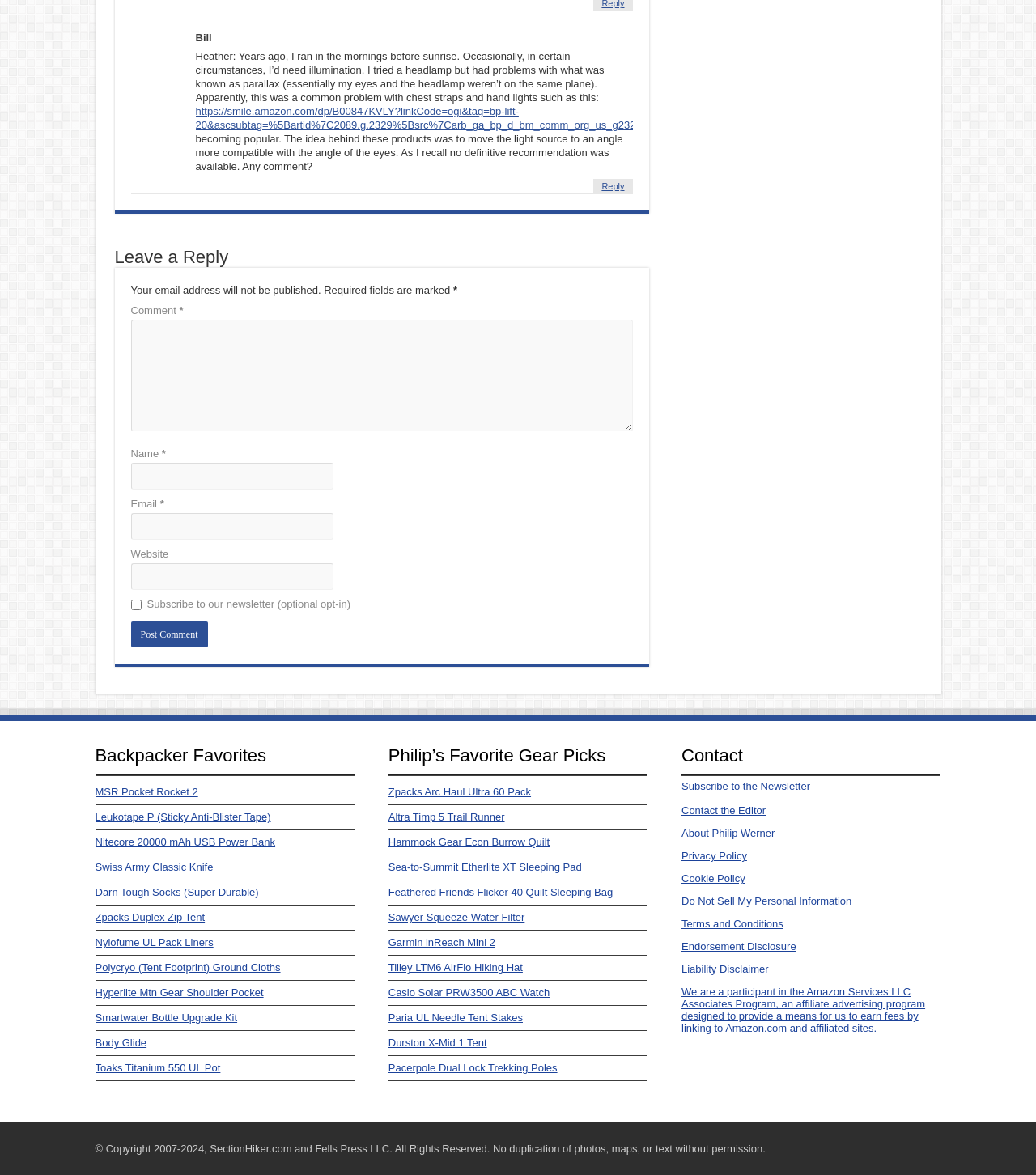Could you indicate the bounding box coordinates of the region to click in order to complete this instruction: "Reply to Bill".

[0.573, 0.153, 0.611, 0.165]